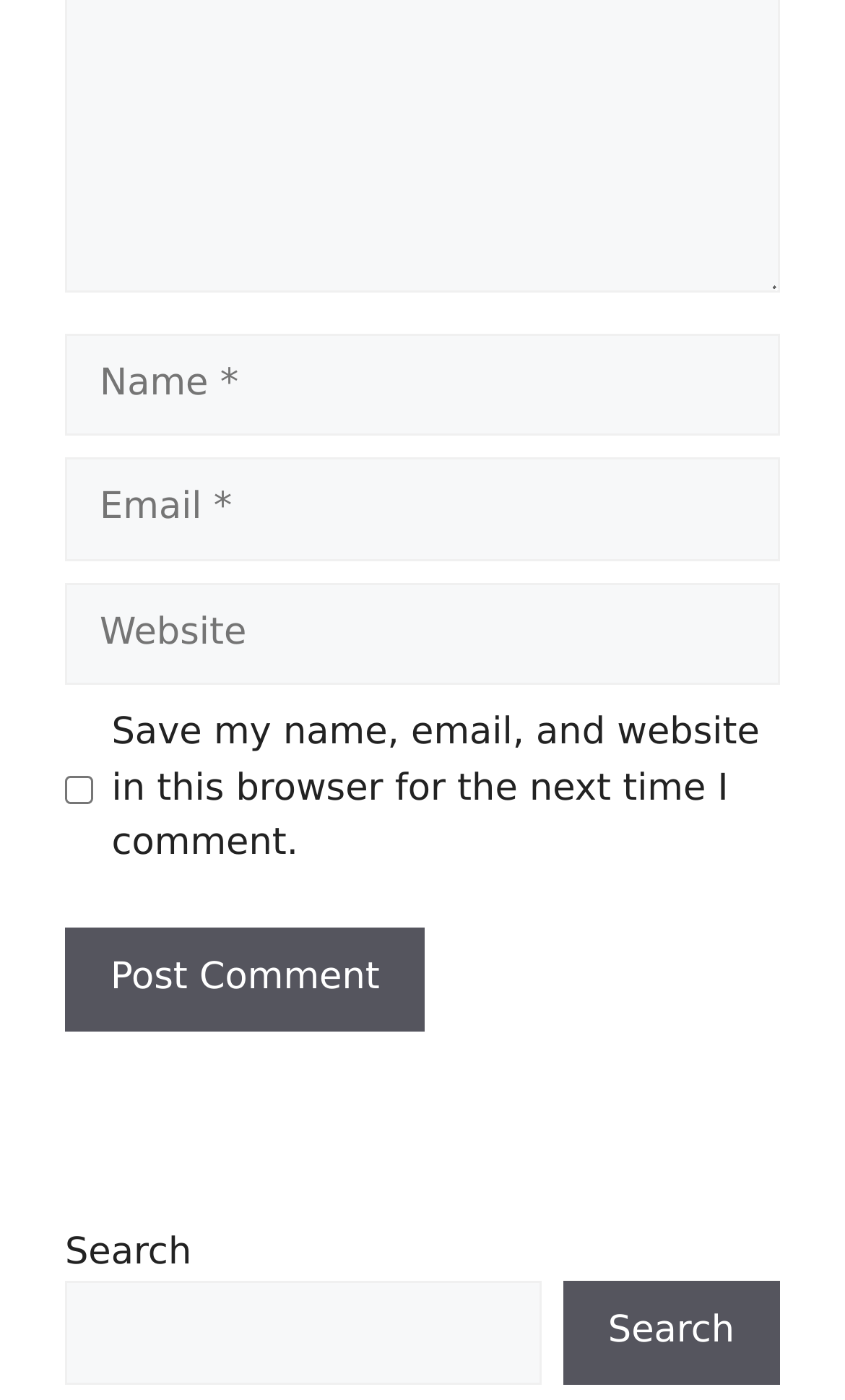Determine the bounding box of the UI component based on this description: "parent_node: Comment name="email" placeholder="Email *"". The bounding box coordinates should be four float values between 0 and 1, i.e., [left, top, right, bottom].

[0.077, 0.327, 0.923, 0.401]